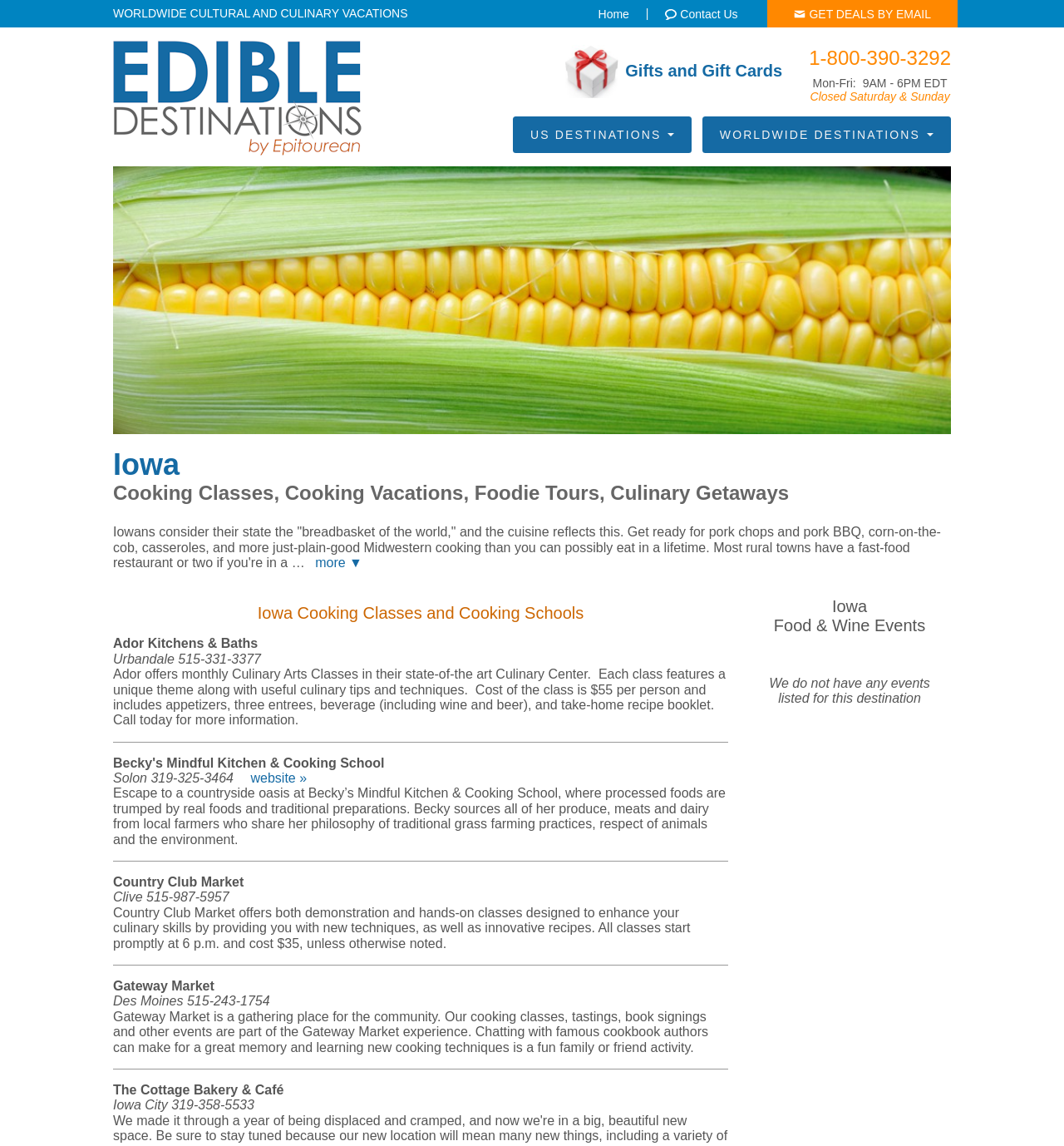Using the webpage screenshot, locate the HTML element that fits the following description and provide its bounding box: "Sign up".

[0.788, 0.039, 0.888, 0.061]